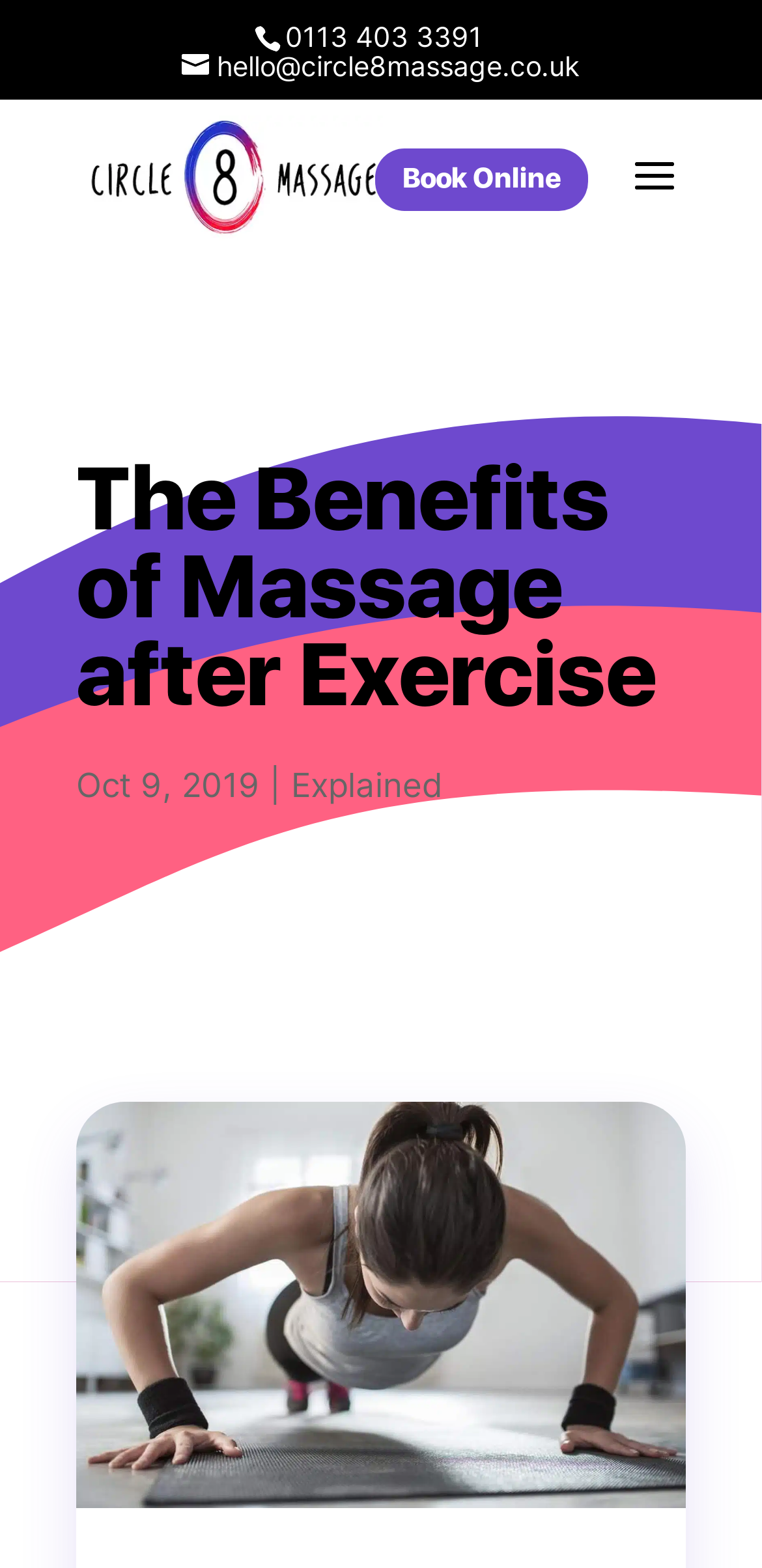Generate a comprehensive caption for the webpage you are viewing.

The webpage is about the benefits of massage after exercise, with the main title "The Benefits of Massage after Exercise" prominently displayed near the top of the page. Below the title, there is a date "Oct 9, 2019" followed by a vertical line and a link "Explained". 

At the top-right corner of the page, there are three links: "0113 403 3391", "hello@circle8massage.co.uk", and "Book Online". The "Circle 8 Massage" link is accompanied by an image with the same name, located to the left of the link. 

The page has a total of four links, with the fourth one being "the-benefits-of-massage-after-exercise" located at the bottom of the page. There is no prominent image on the page apart from the "Circle 8 Massage" logo.